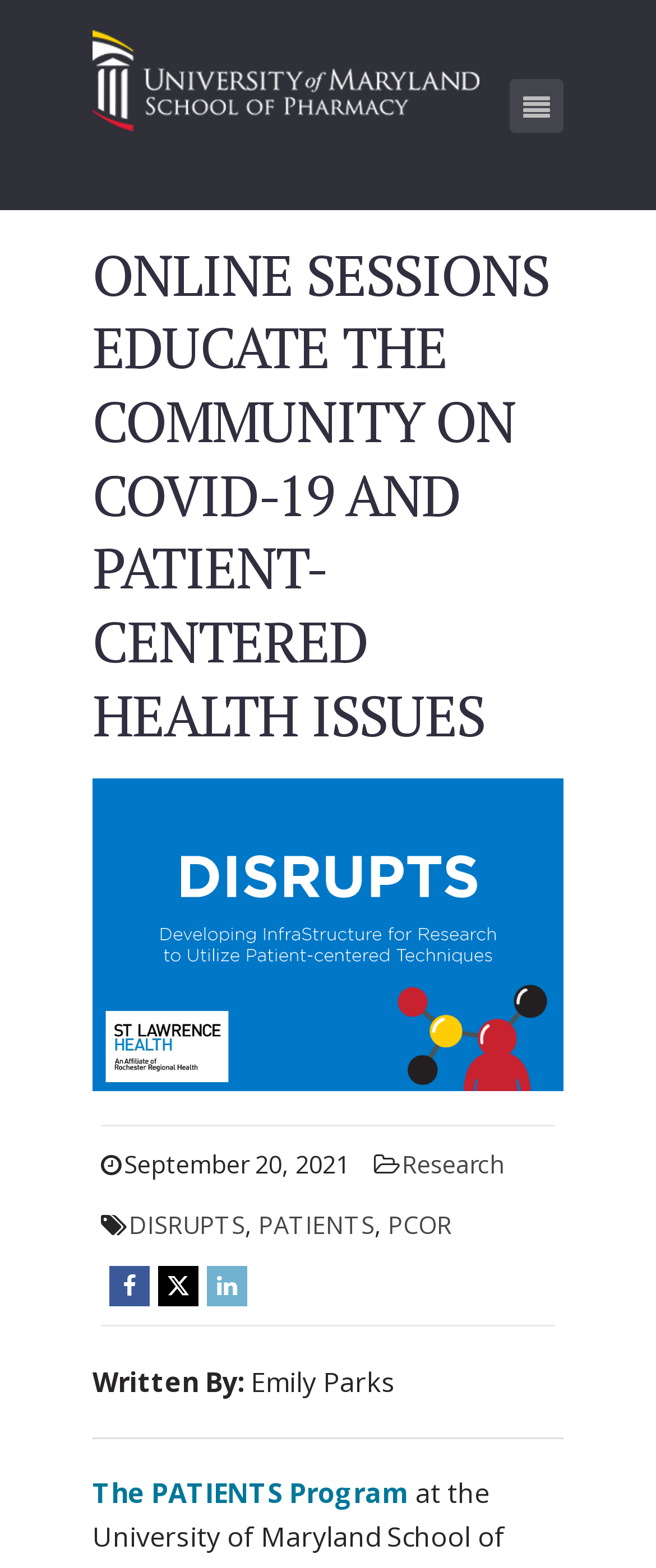Return the bounding box coordinates of the UI element that corresponds to this description: "title="BMT Micro Blog"". The coordinates must be given as four float numbers in the range of 0 and 1, [left, top, right, bottom].

None